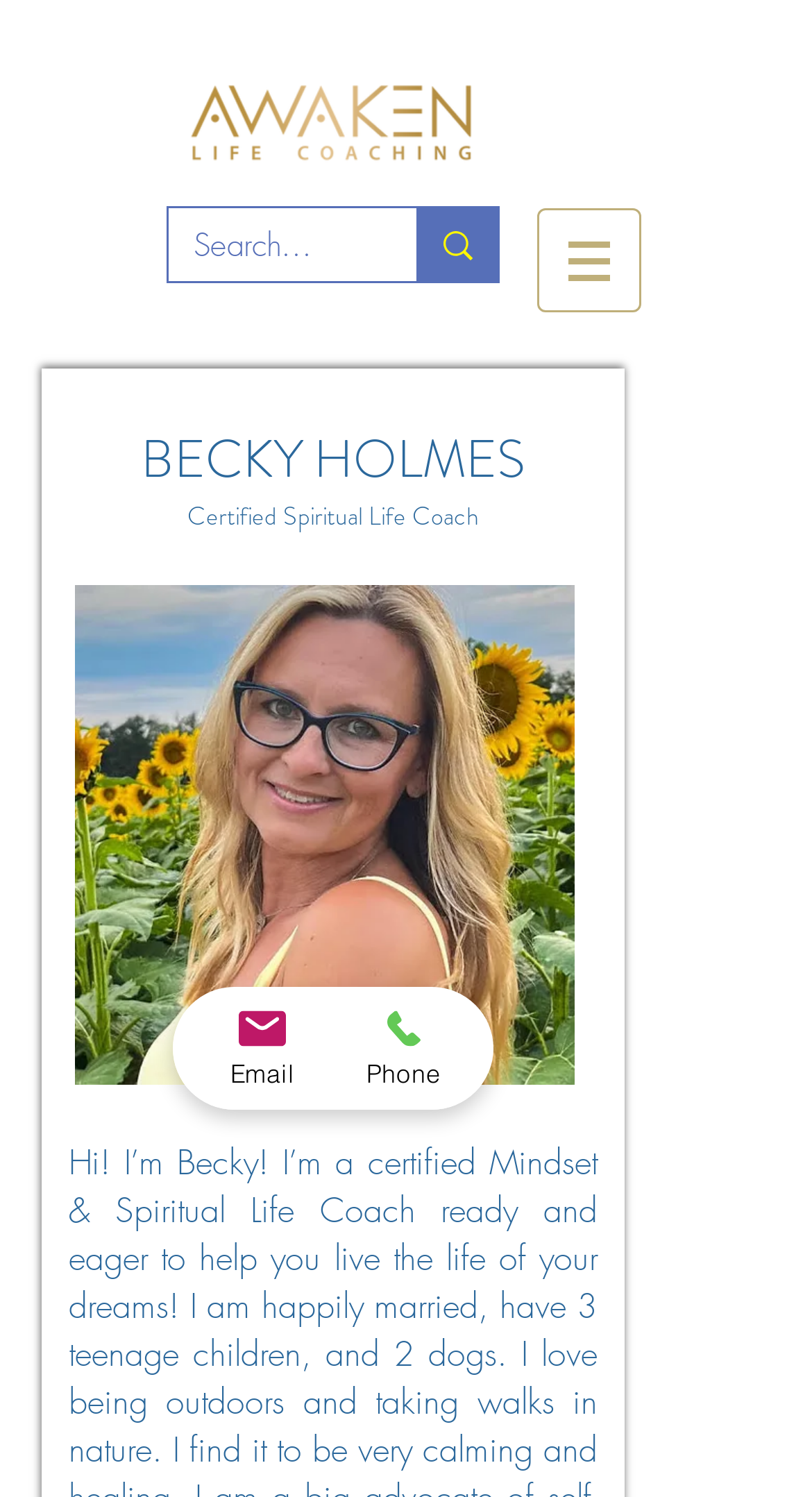Could you please study the image and provide a detailed answer to the question:
What is the purpose of the search box?

I inferred the purpose of the search box by looking at the searchbox element with the placeholder text 'Search...' and the button with the same text, which suggests that it is used to search the website.